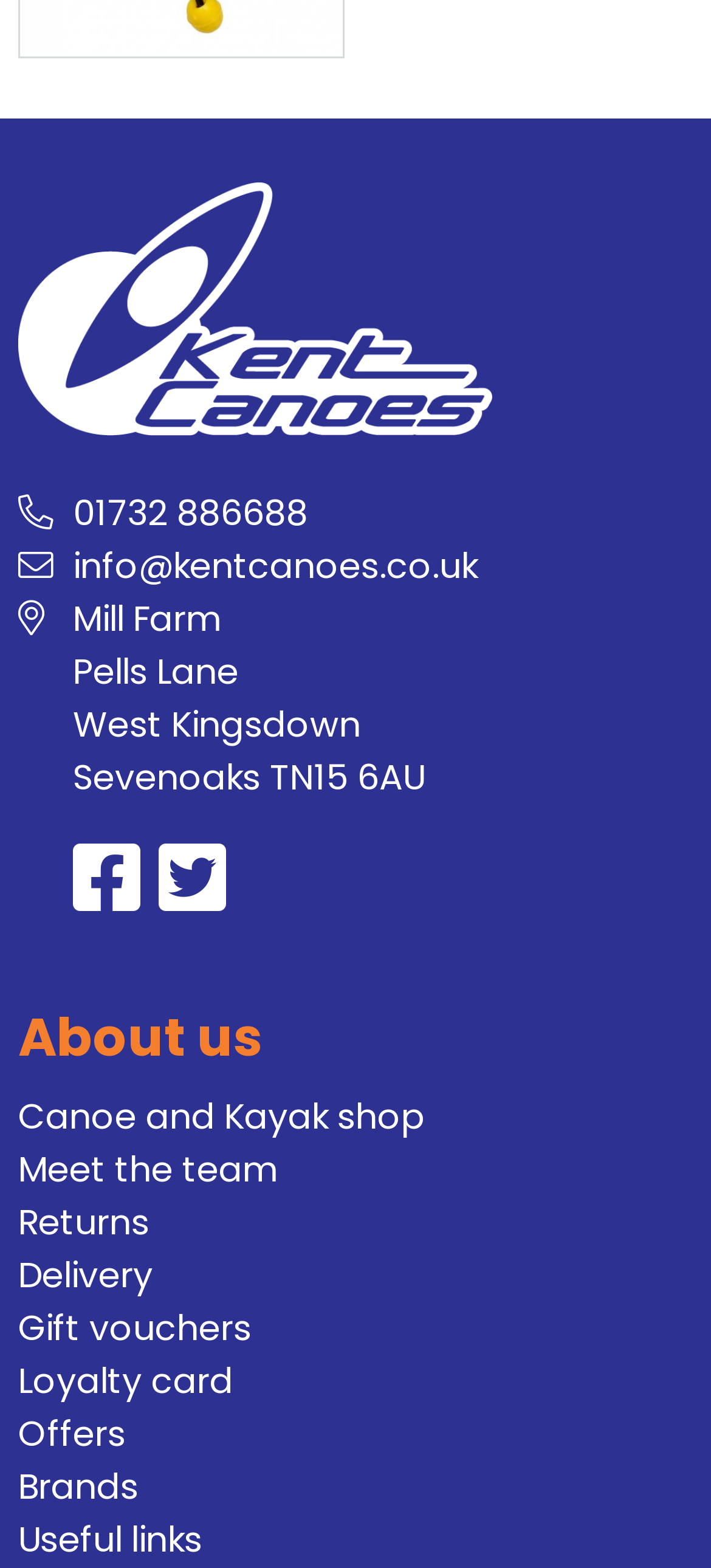Please identify the bounding box coordinates of the element I need to click to follow this instruction: "Send an email to info@kentcanoes.co.uk".

[0.103, 0.346, 0.672, 0.377]